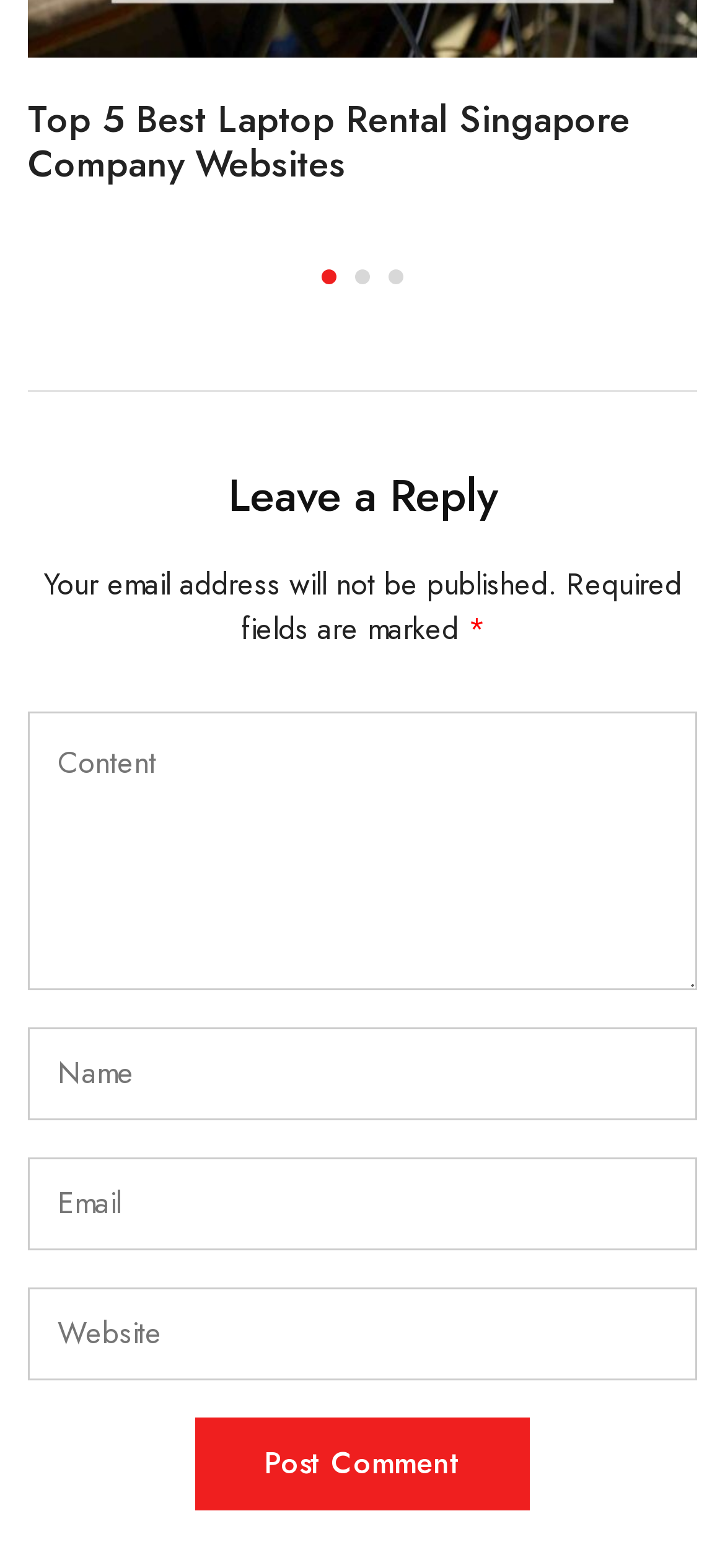Please identify the bounding box coordinates of the clickable area that will allow you to execute the instruction: "Post your comment".

[0.269, 0.904, 0.731, 0.963]